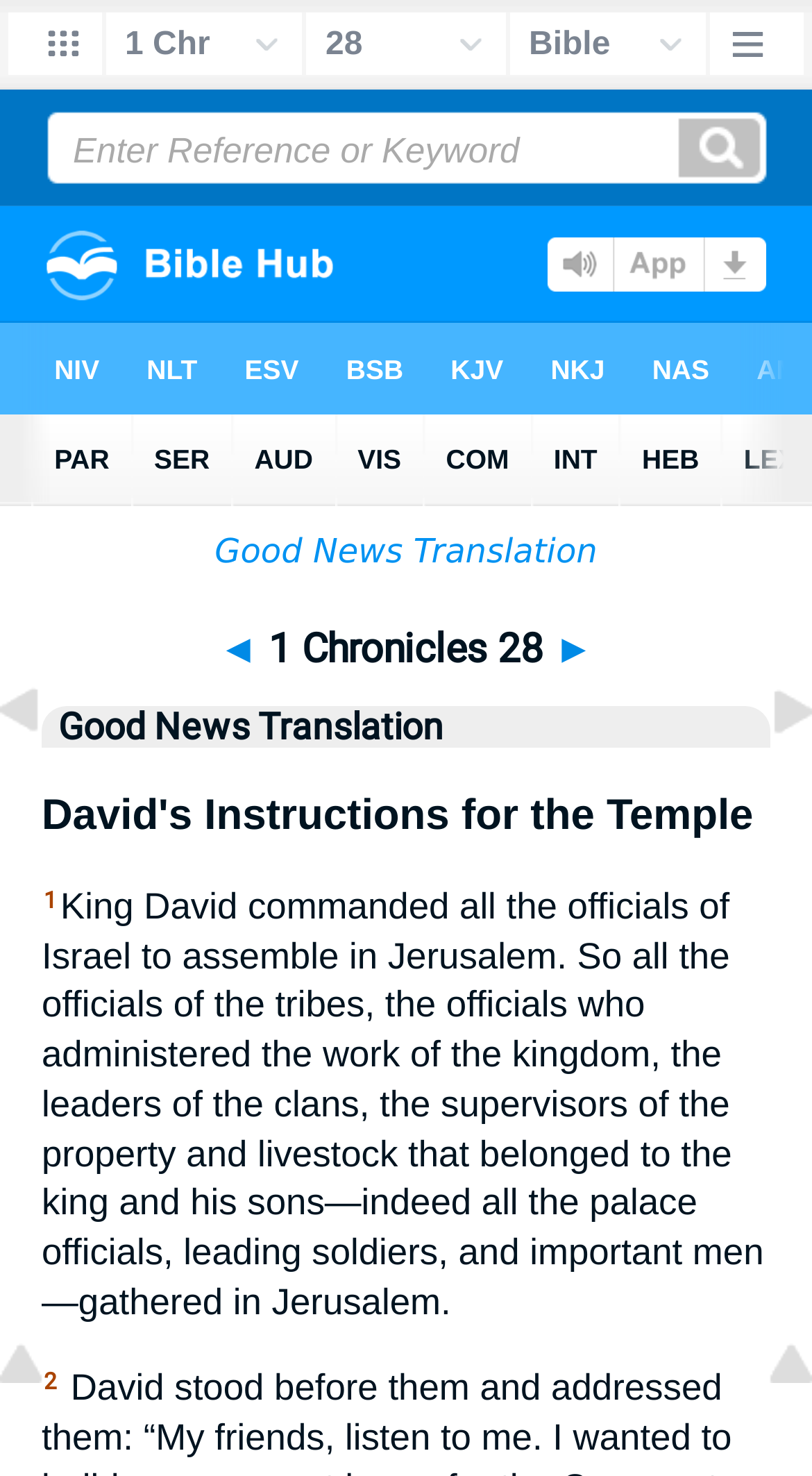Please identify the bounding box coordinates of the element I need to click to follow this instruction: "Go to 1 Chronicles 27".

[0.0, 0.531, 0.128, 0.559]